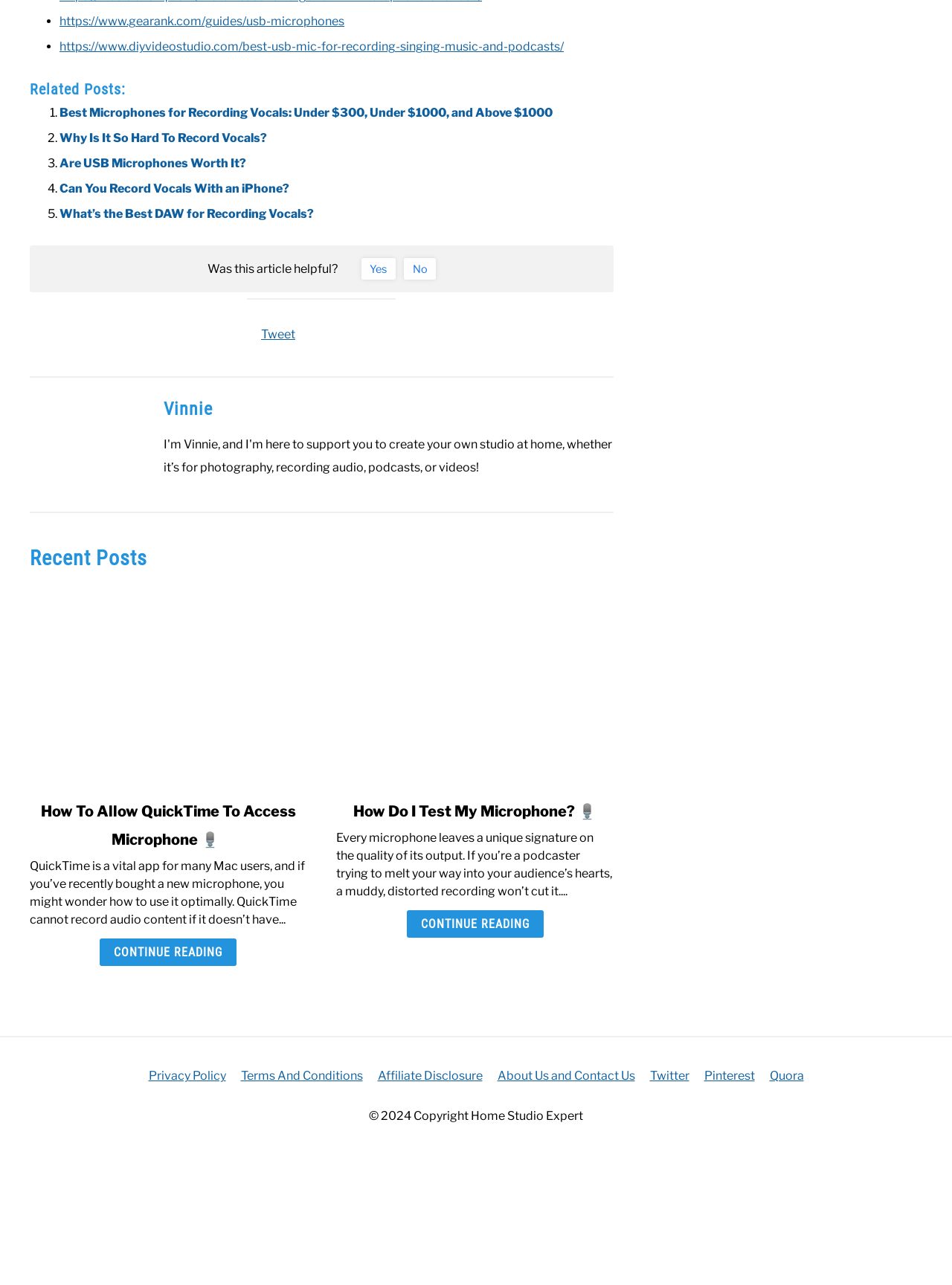Use the information in the screenshot to answer the question comprehensively: What is the purpose of the 'Was this article helpful?' section?

The section 'Was this article helpful?' appears to be a way for the webpage to gather feedback from users, with options to select 'Yes' or 'No'.